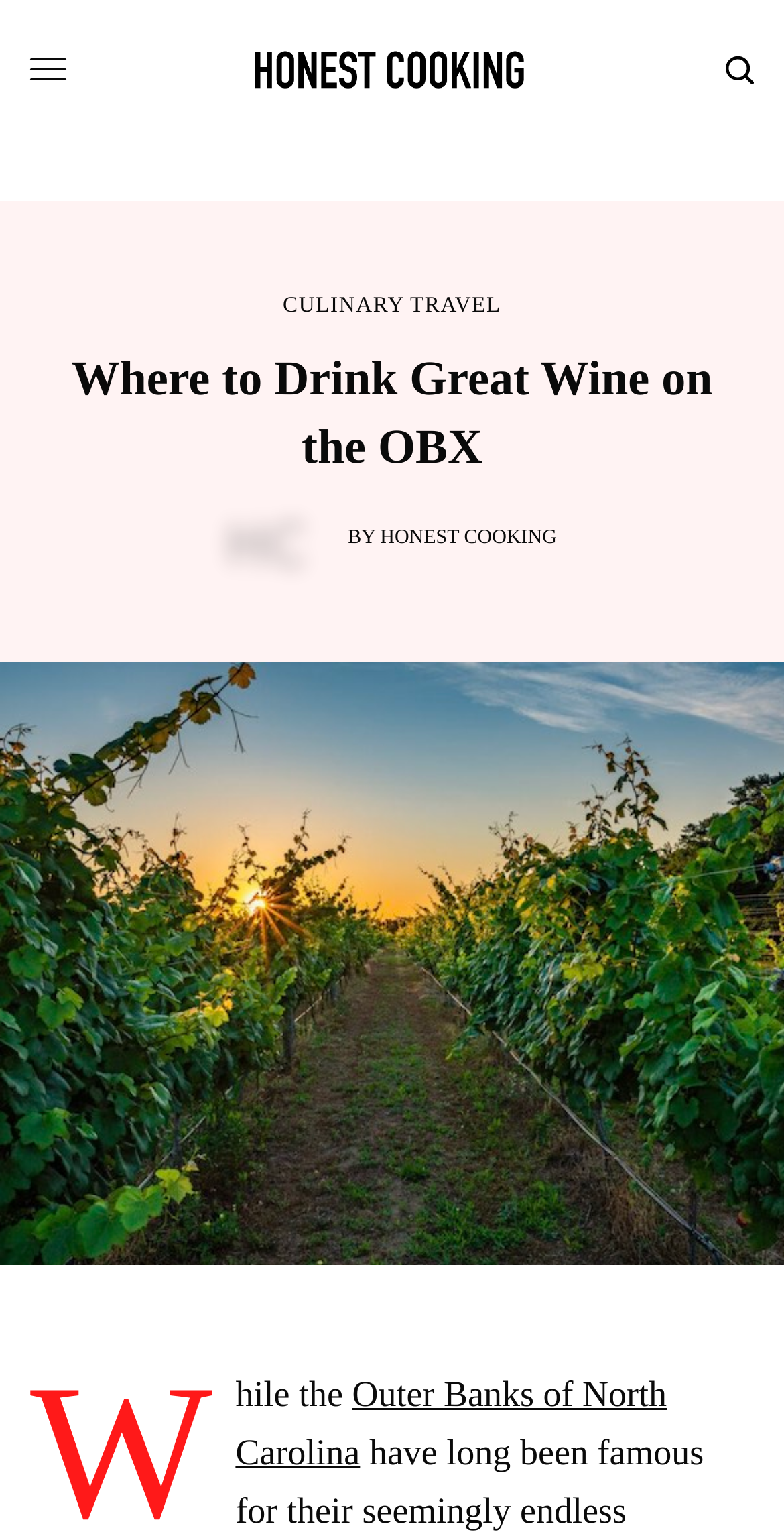Provide a single word or phrase answer to the question: 
What is the topic of the article?

Drinking wine on the OBX